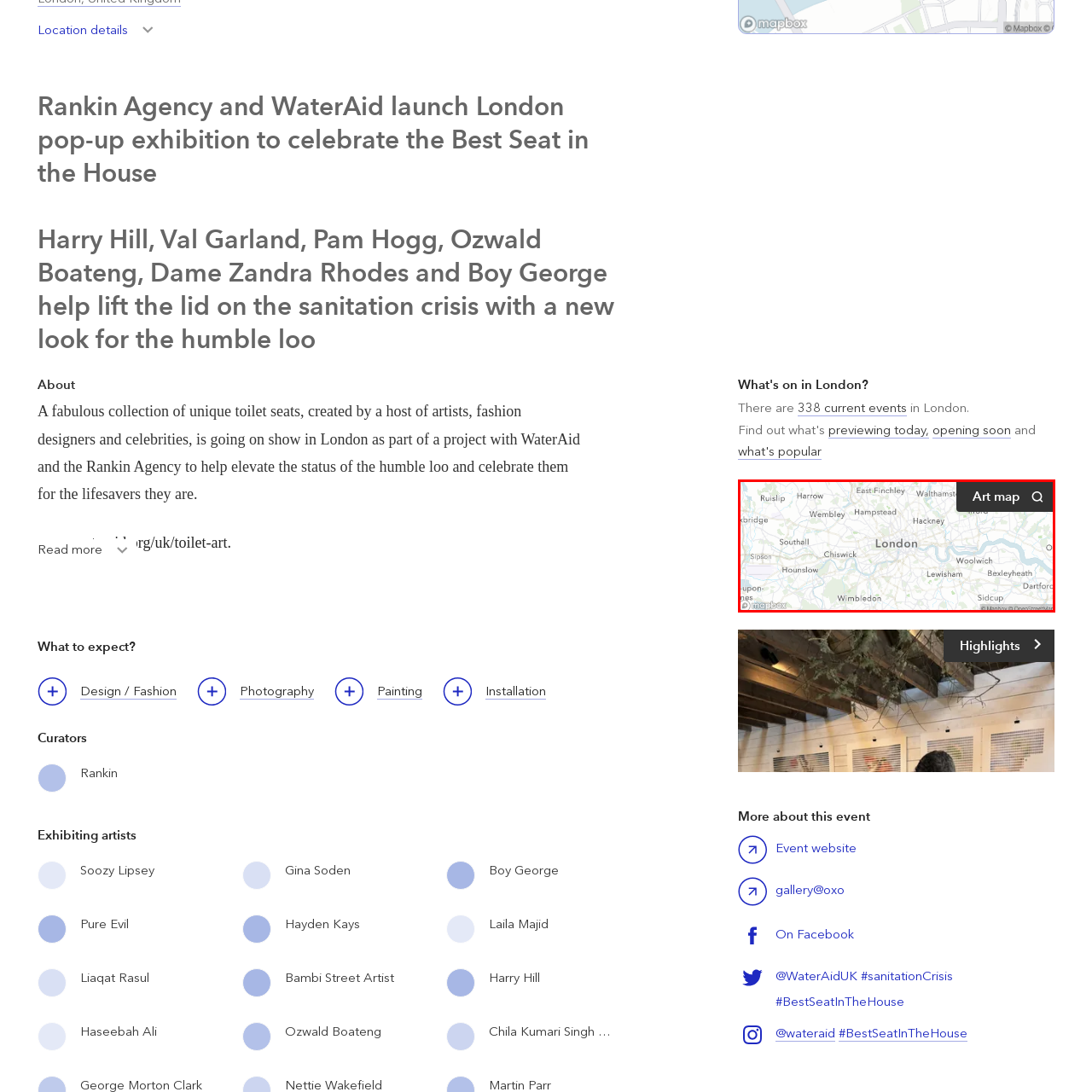Describe the contents of the image that is surrounded by the red box in a detailed manner.

The image features a detailed map of London, specifically highlighting various locations relevant to the ongoing events and exhibitions in the city. This location map not only serves as a visual guide for attendees but also supports the "Best Seat in the House" pop-up exhibition, launched by the Rankin Agency and WaterAid, aimed at addressing the sanitation crisis through artistic expression. The map is likely part of a broader effort to enhance visitors' experiences by helping them navigate to the exhibition and other cultural activities happening in the area. This informational tool is crucial for understanding the layout and accessibility of various sites participating in the celebration of art and awareness around sanitation issues in London.